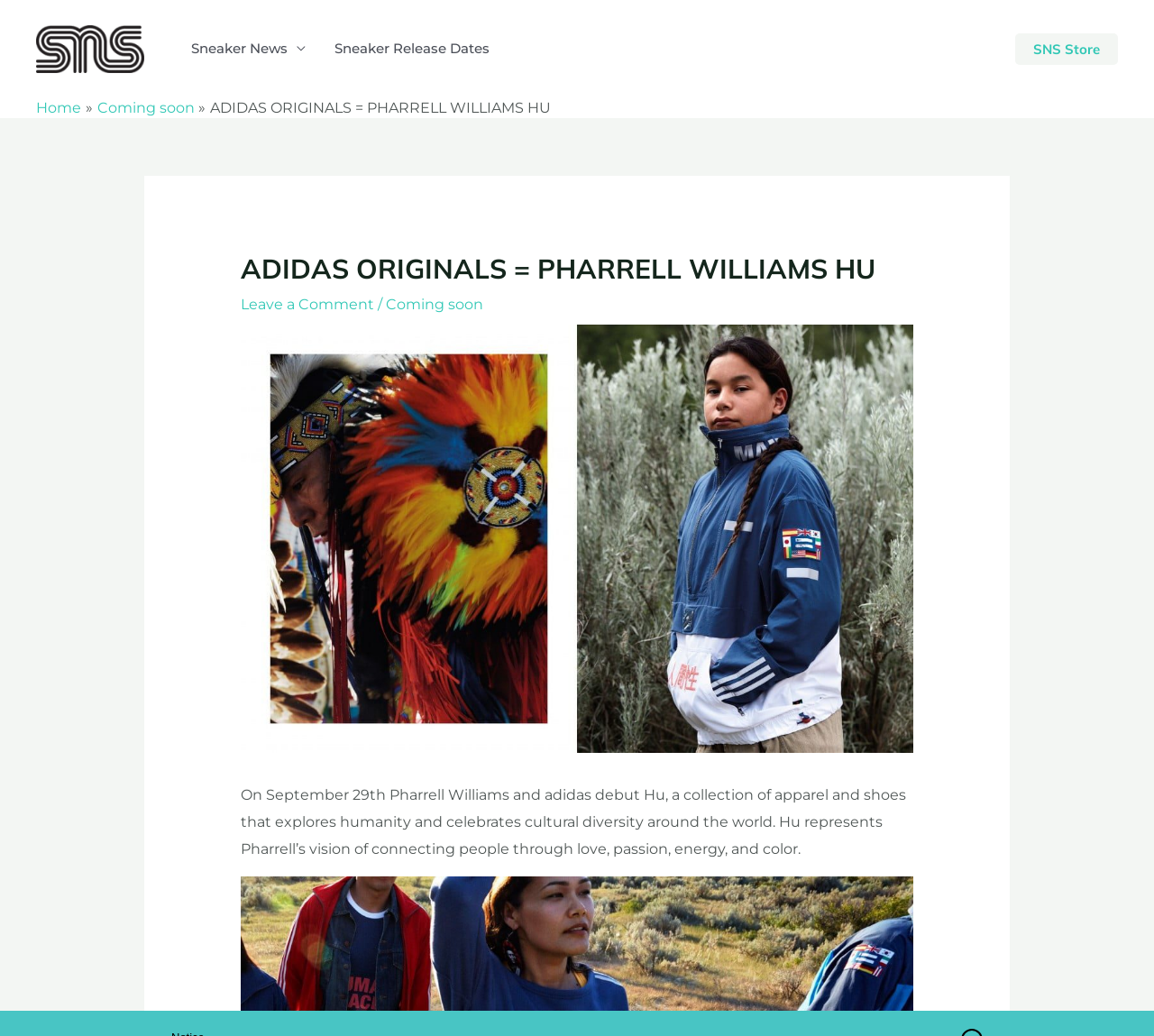What is the name of the collection debuting on September 29th?
From the image, respond using a single word or phrase.

Hu